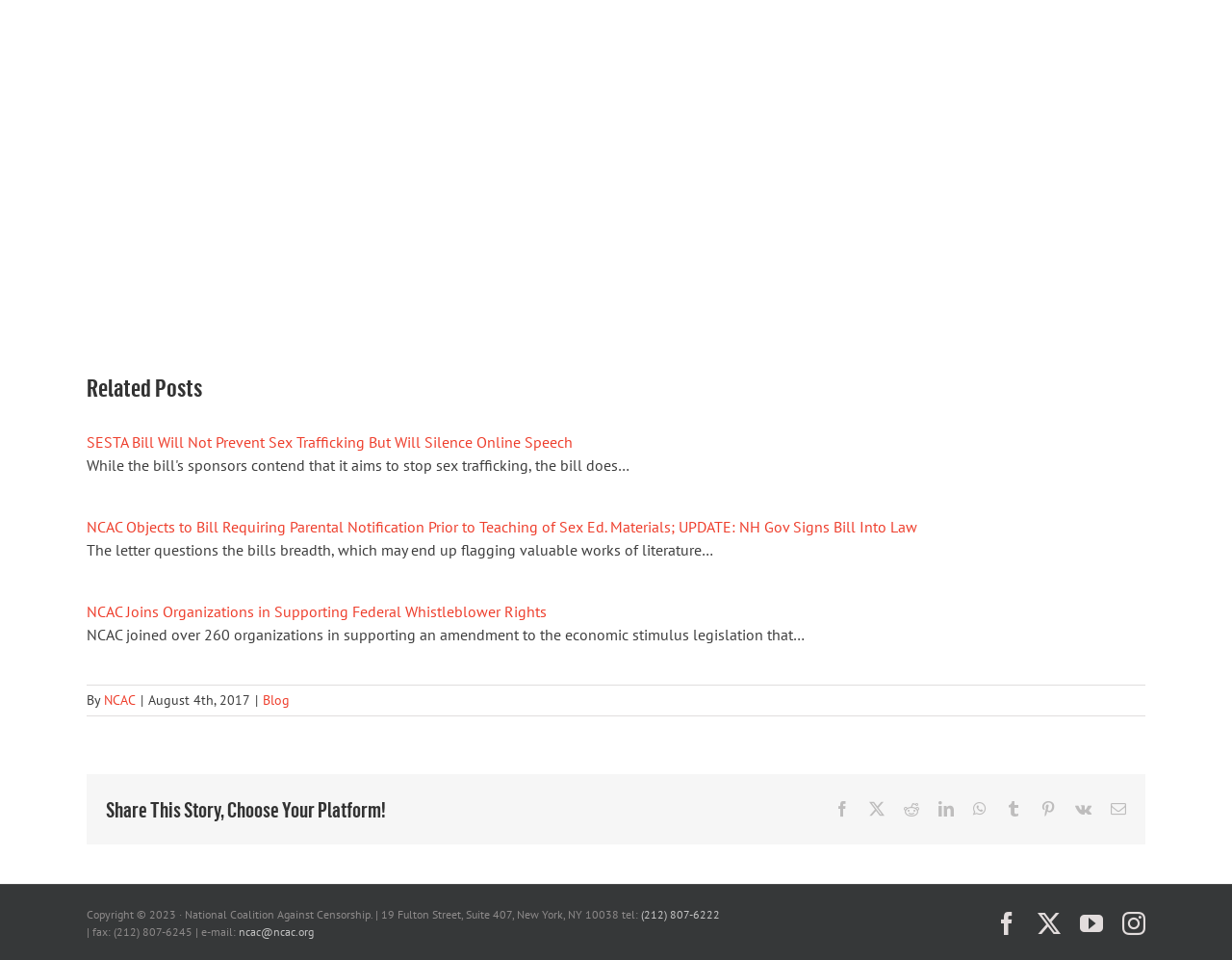Could you highlight the region that needs to be clicked to execute the instruction: "Follow NCAC on YouTube"?

[0.877, 0.949, 0.895, 0.974]